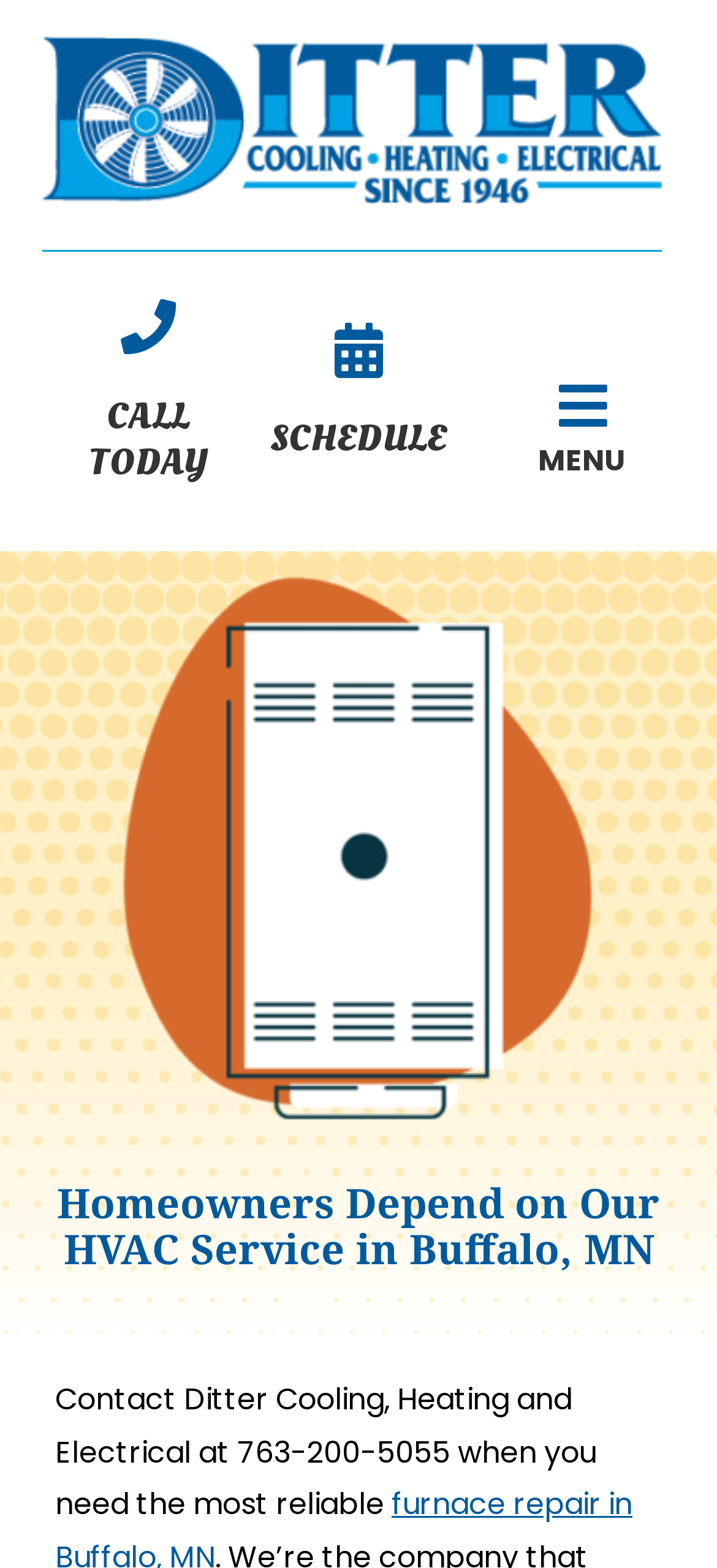Locate the bounding box coordinates of the element that needs to be clicked to carry out the instruction: "Schedule a service". The coordinates should be given as four float numbers ranging from 0 to 1, i.e., [left, top, right, bottom].

[0.37, 0.205, 0.63, 0.295]